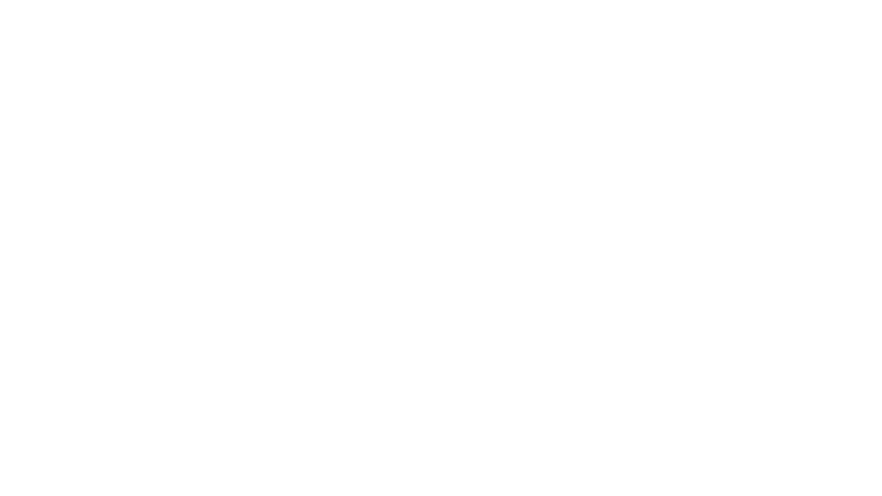What type of presentations is this template suitable for?
From the image, provide a succinct answer in one word or a short phrase.

Business and educational